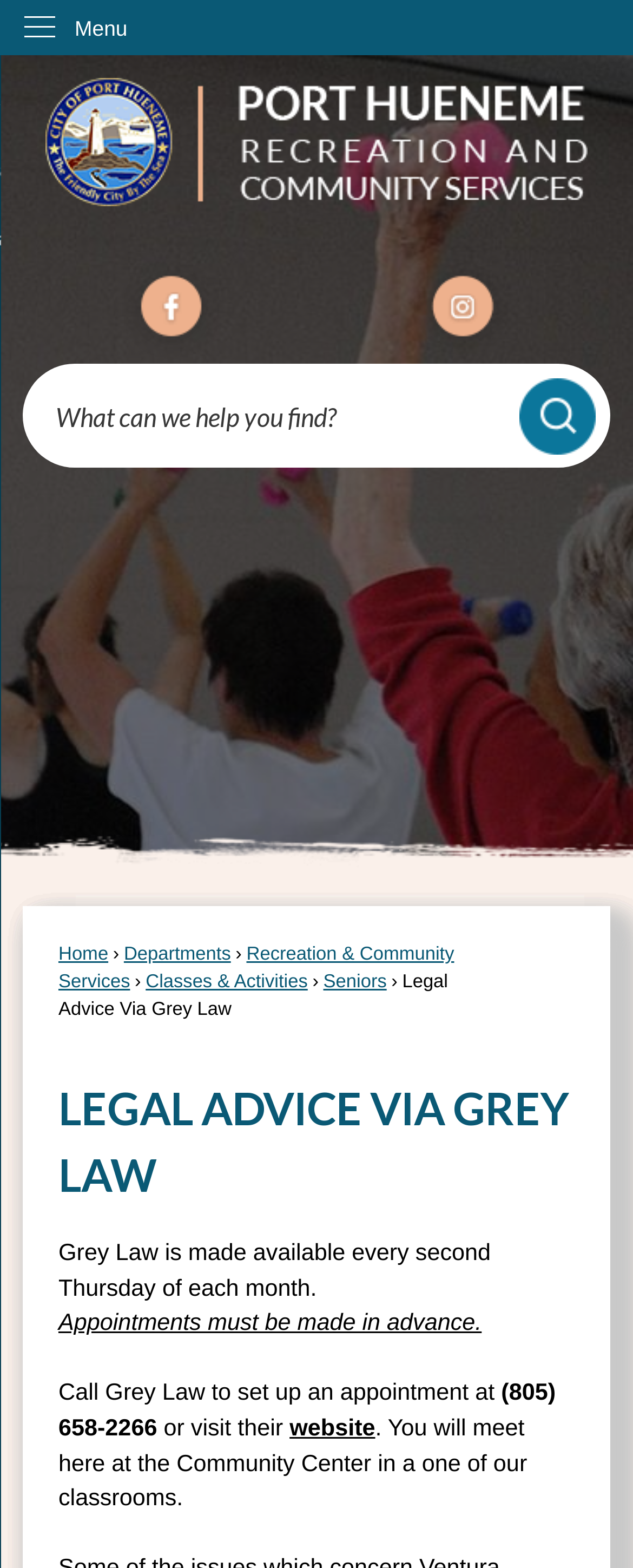Can you determine the bounding box coordinates of the area that needs to be clicked to fulfill the following instruction: "Search for something"?

[0.037, 0.232, 0.963, 0.299]